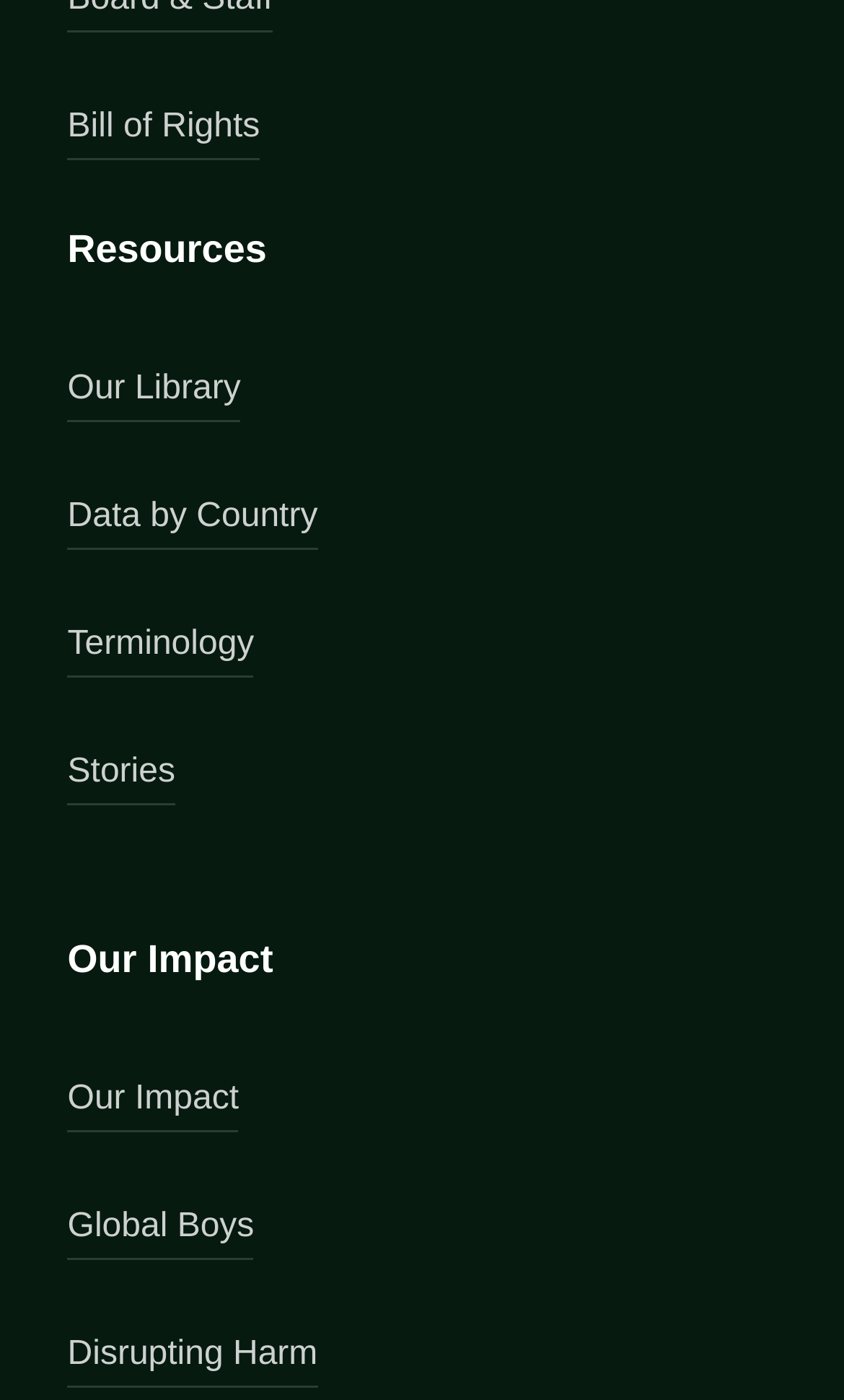What is the last link in the list?
Look at the screenshot and give a one-word or phrase answer.

Disrupting Harm